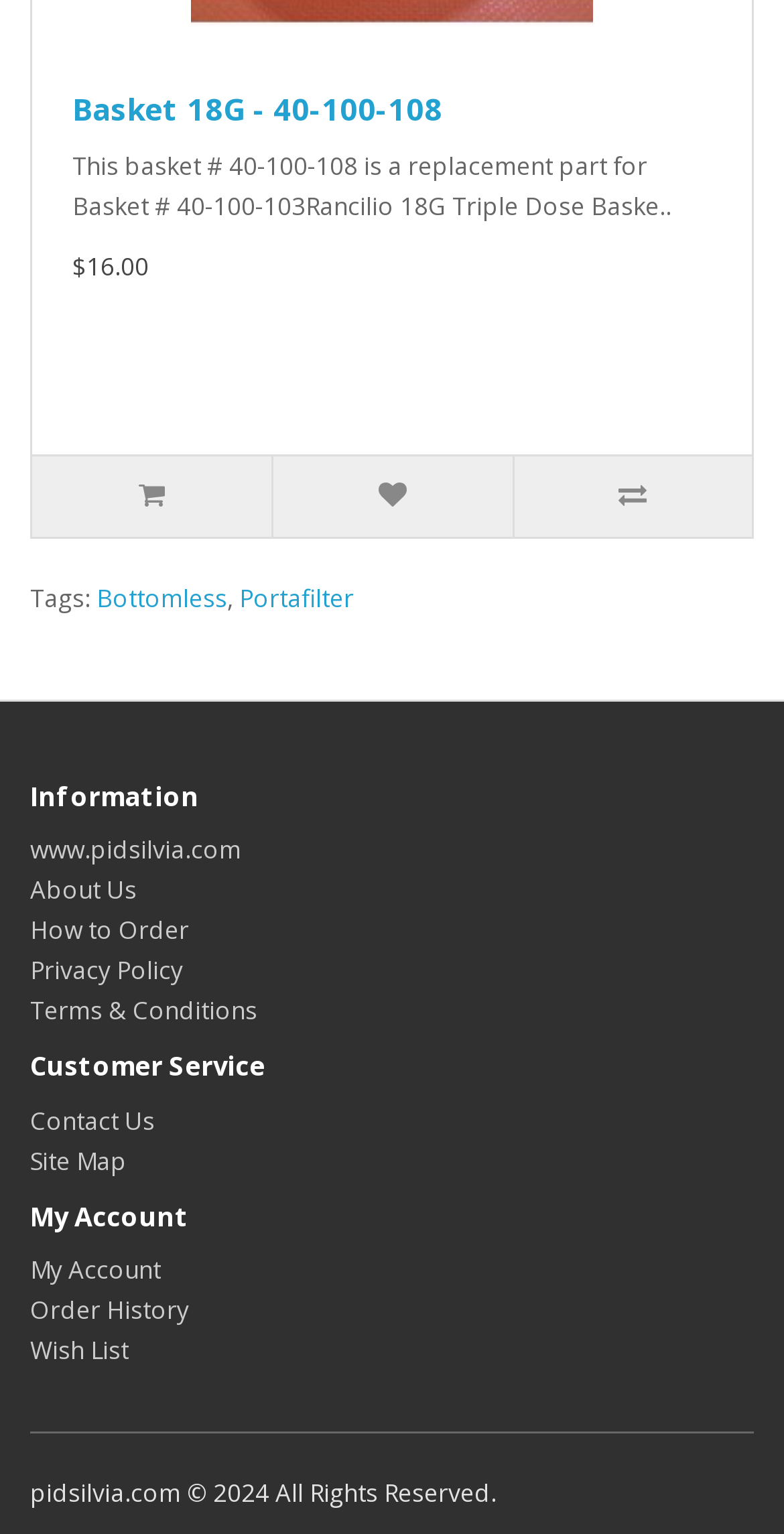Please find the bounding box coordinates for the clickable element needed to perform this instruction: "Contact customer service".

[0.038, 0.719, 0.197, 0.741]